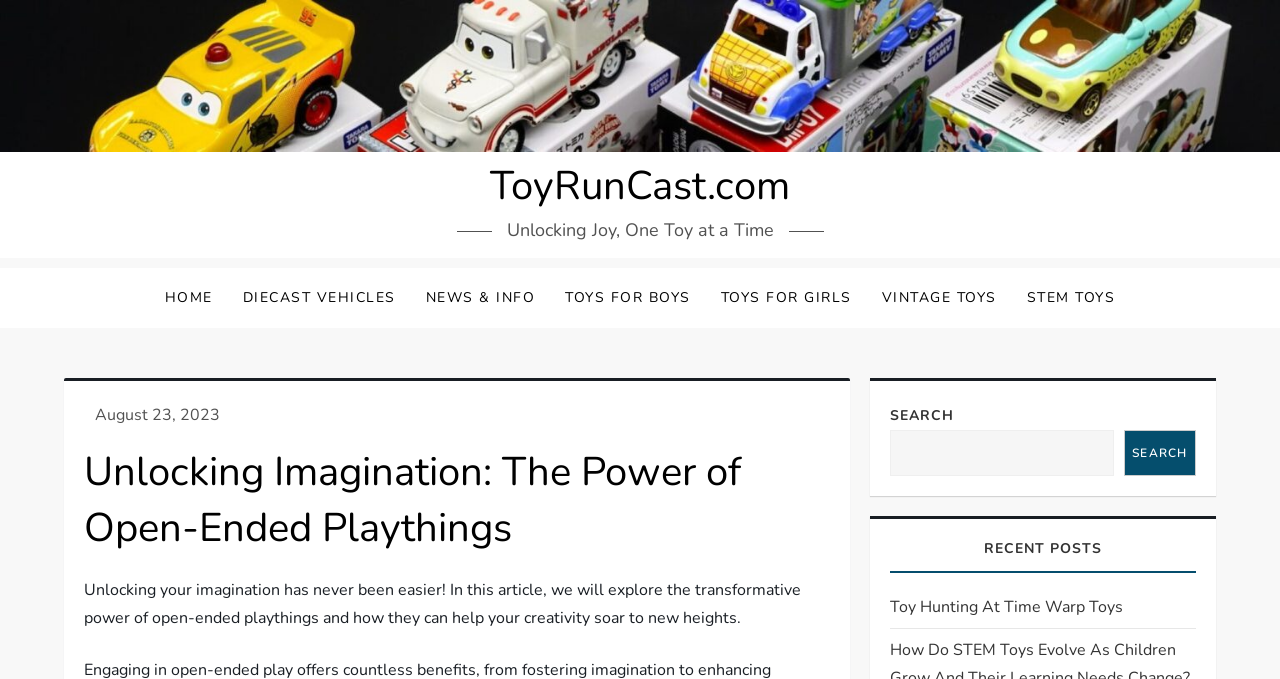Find and indicate the bounding box coordinates of the region you should select to follow the given instruction: "search for something".

[0.696, 0.633, 0.87, 0.701]